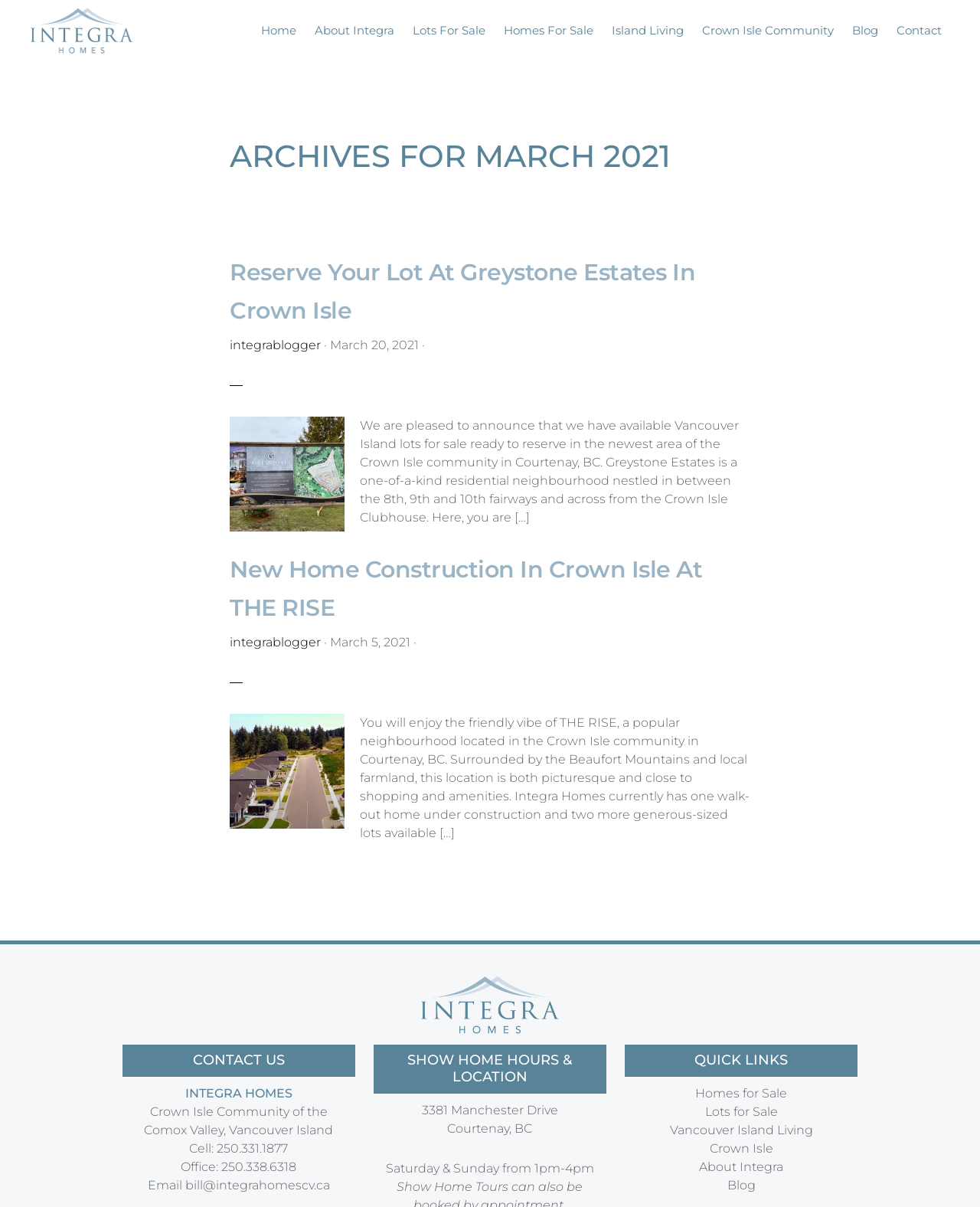What are the office hours of the show home?
Based on the image, answer the question with a single word or brief phrase.

Saturday & Sunday from 1pm-4pm